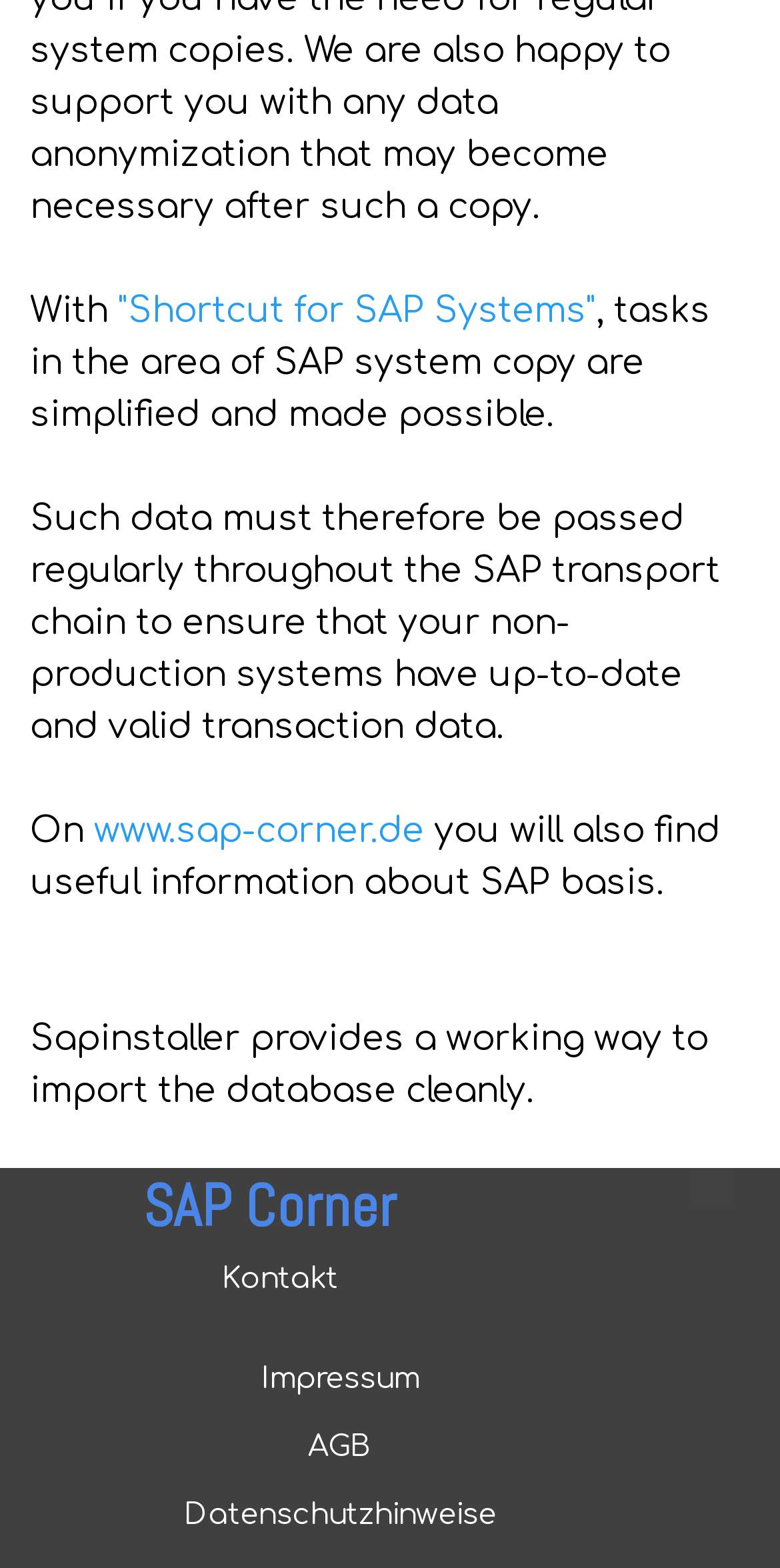Bounding box coordinates should be provided in the format (top-left x, top-left y, bottom-right x, bottom-right y) with all values between 0 and 1. Identify the bounding box for this UI element: title="Happy Rebel Therapy"

None